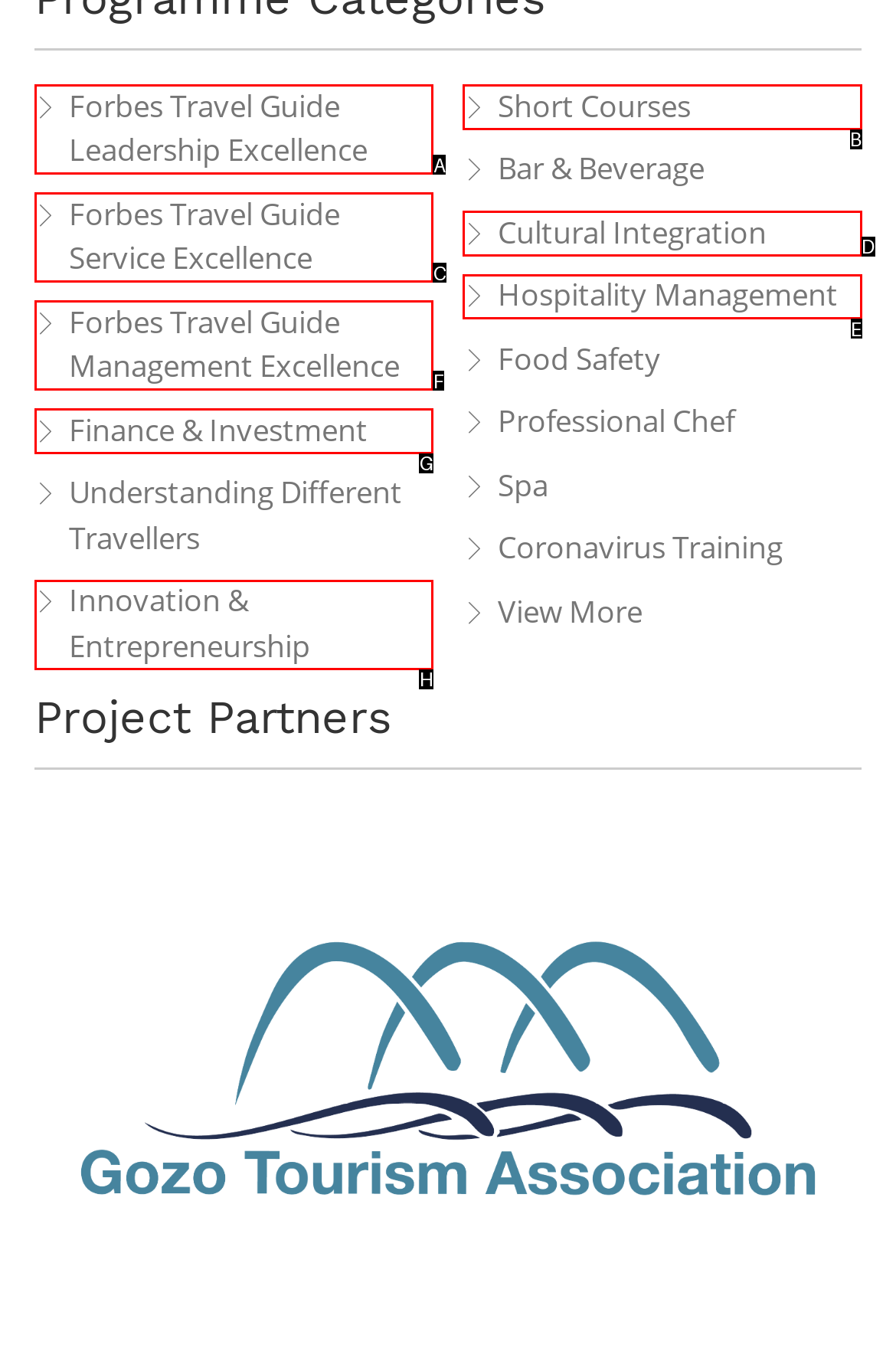Identify which HTML element aligns with the description: Forbes Travel Guide Management Excellence
Answer using the letter of the correct choice from the options available.

F